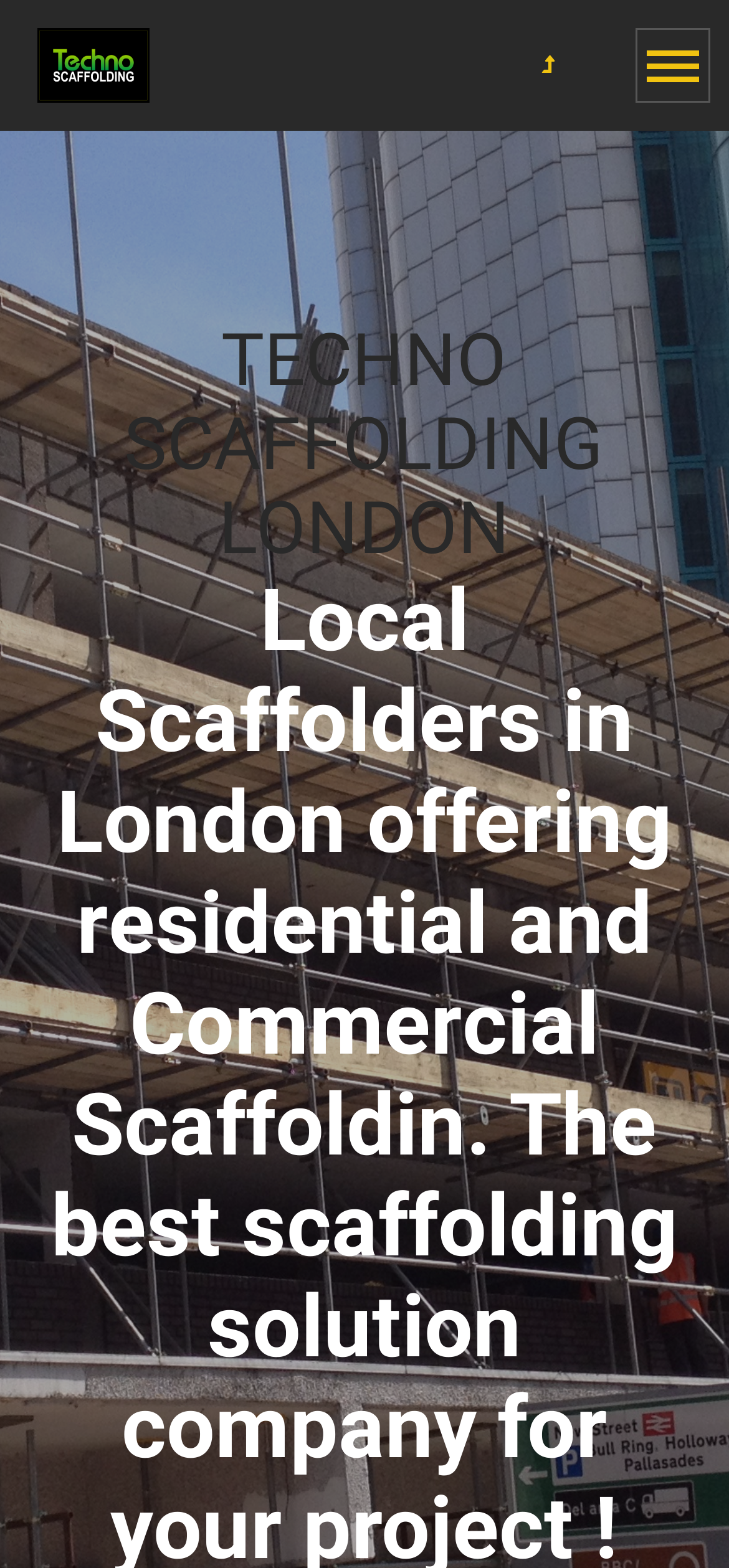Determine the webpage's heading and output its text content.

TECHNO SCAFFOLDING LONDON